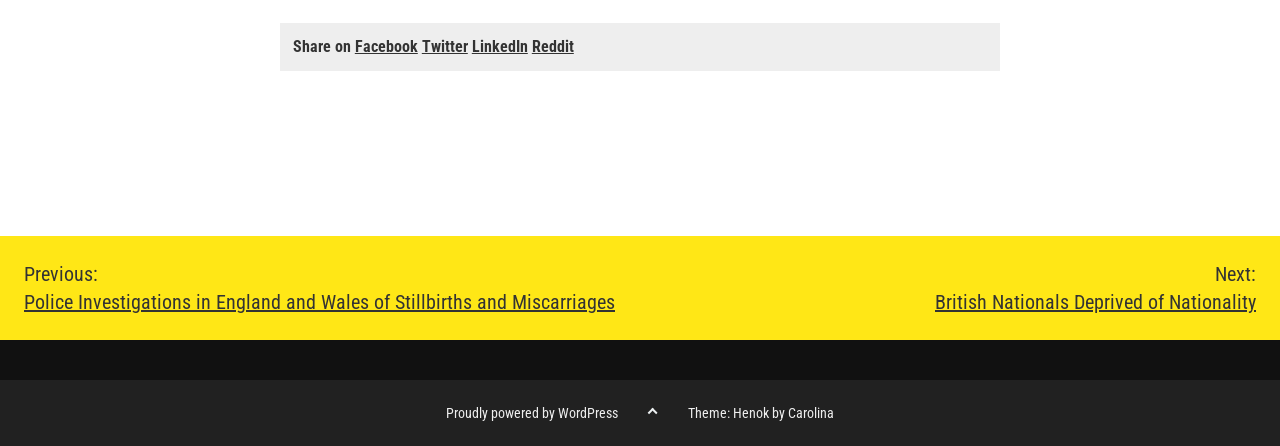Identify the bounding box coordinates for the region of the element that should be clicked to carry out the instruction: "Go to previous post". The bounding box coordinates should be four float numbers between 0 and 1, i.e., [left, top, right, bottom].

[0.019, 0.583, 0.5, 0.704]